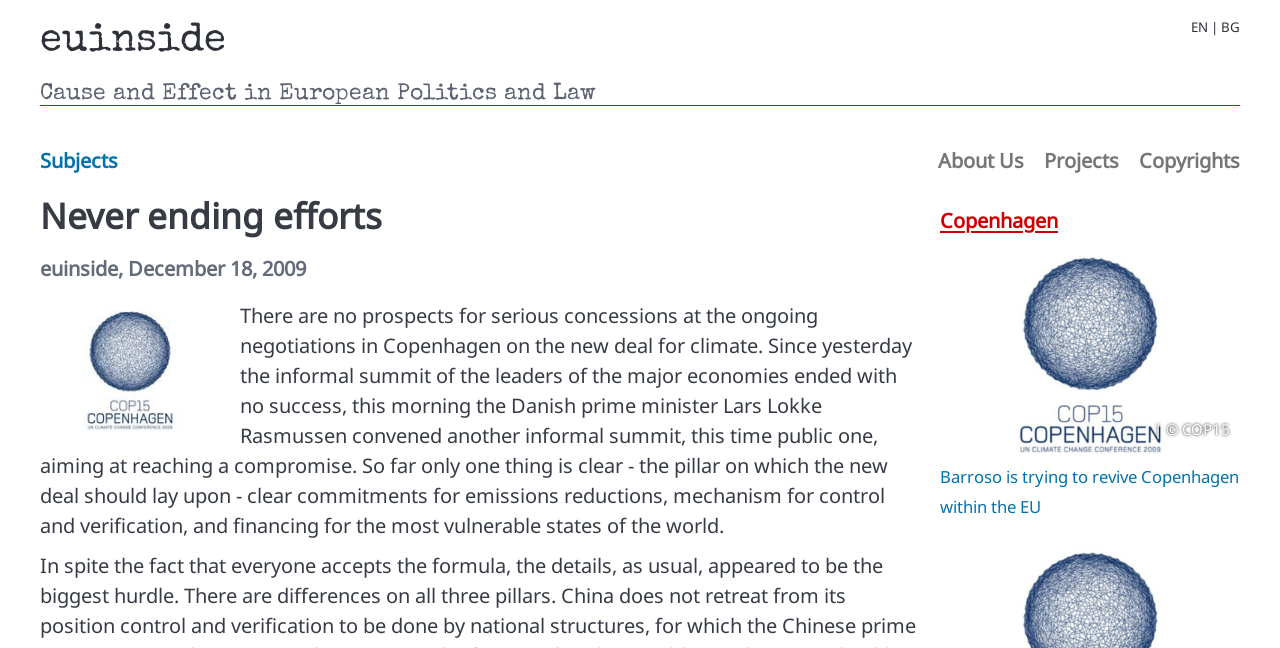Determine the bounding box coordinates of the clickable area required to perform the following instruction: "View the image of COP15". The coordinates should be represented as four float numbers between 0 and 1: [left, top, right, bottom].

[0.734, 0.395, 0.969, 0.704]